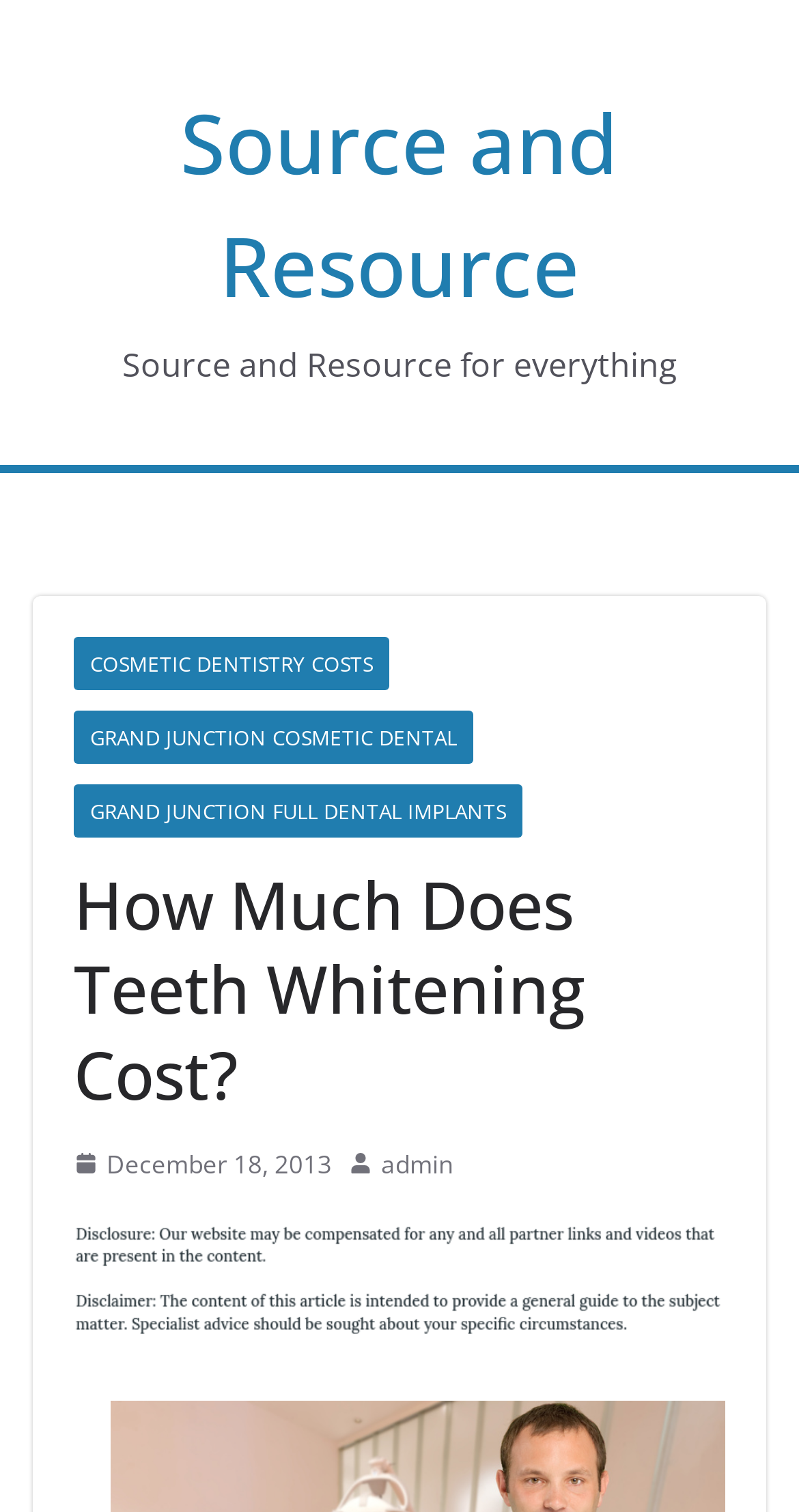How many links are there in the main content area?
Please provide a single word or phrase in response based on the screenshot.

5